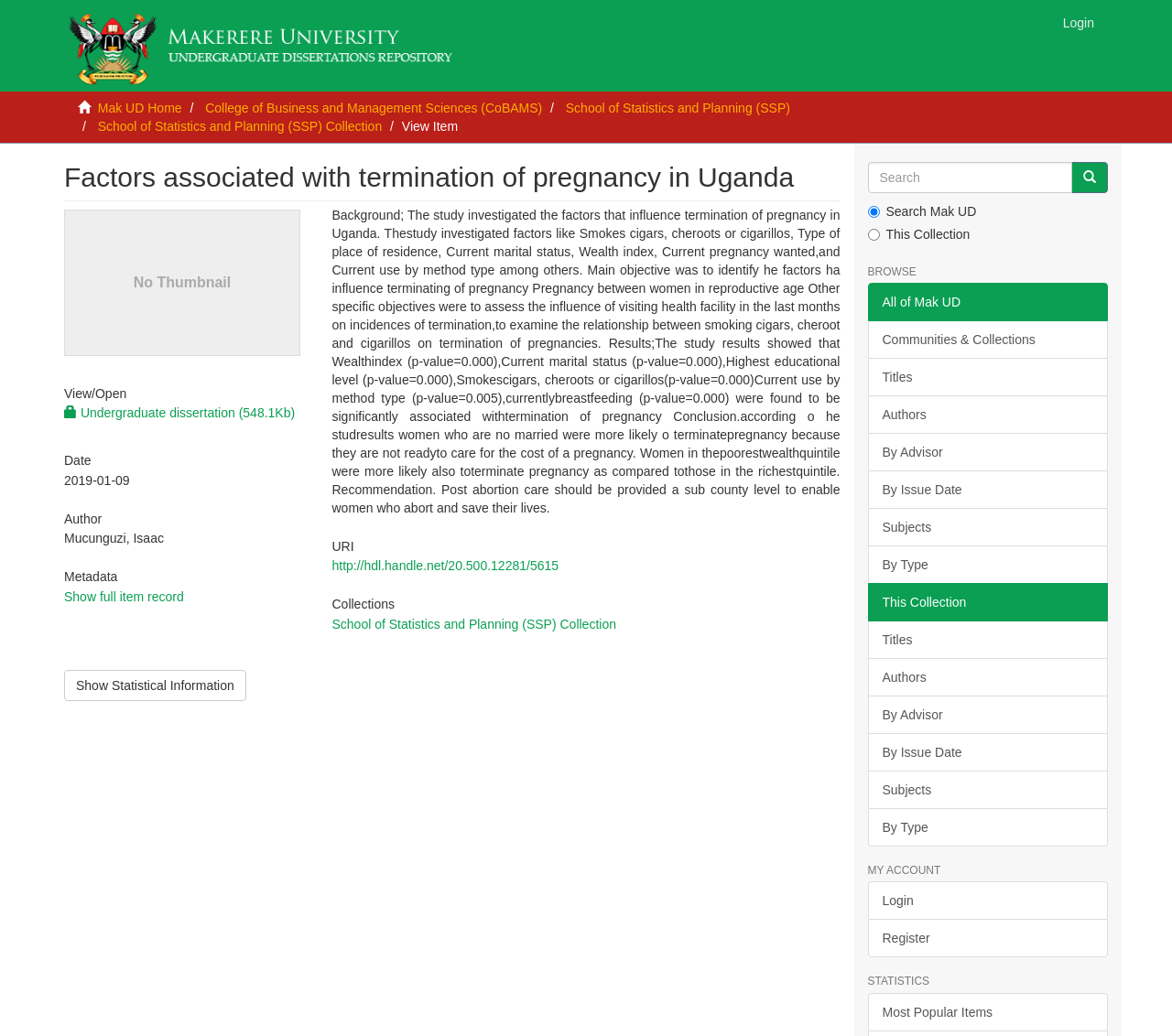Please specify the bounding box coordinates of the element that should be clicked to execute the given instruction: 'View the item'. Ensure the coordinates are four float numbers between 0 and 1, expressed as [left, top, right, bottom].

[0.343, 0.115, 0.391, 0.129]